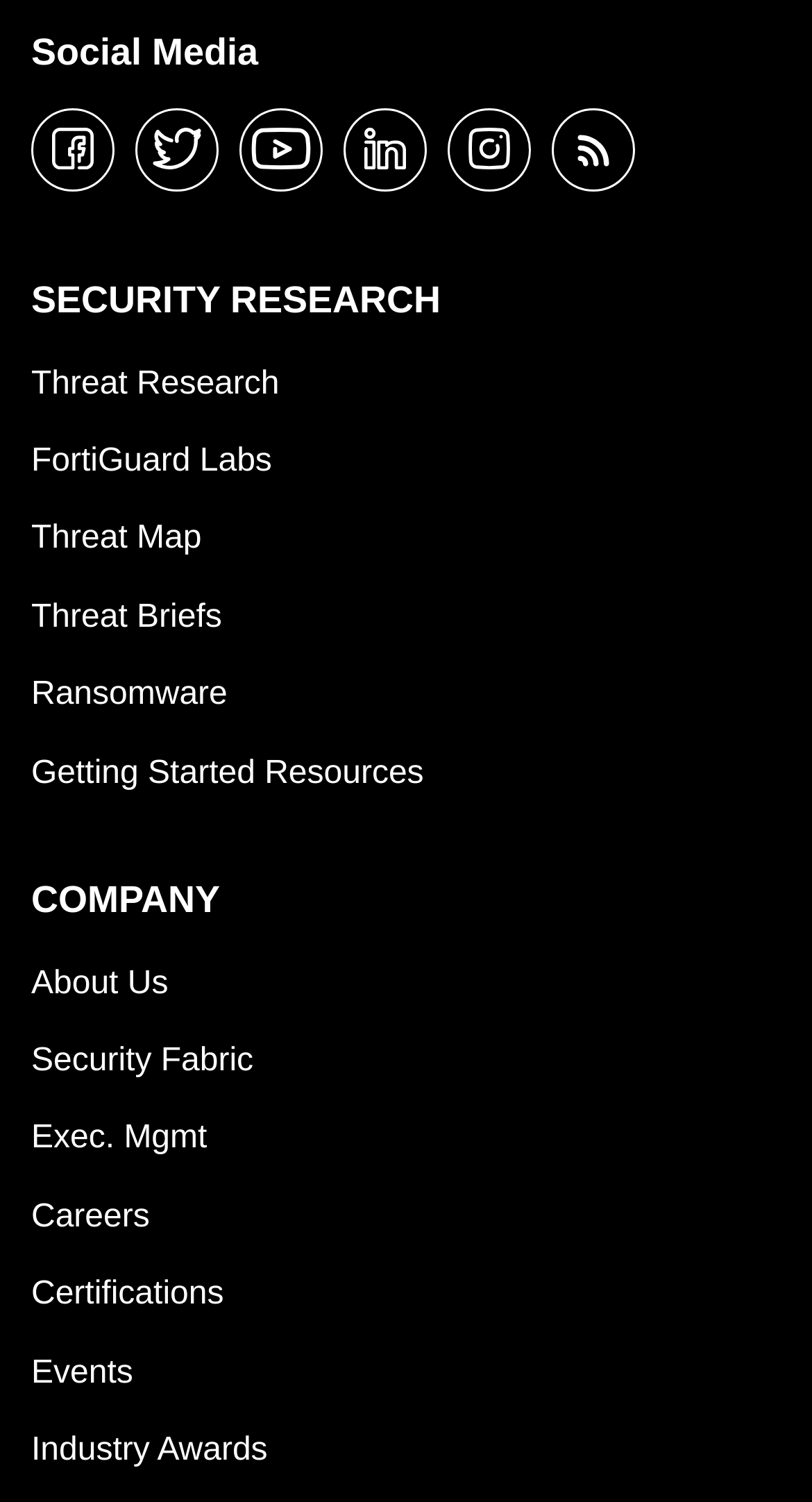Provide a one-word or one-phrase answer to the question:
How many social media platforms are listed?

5